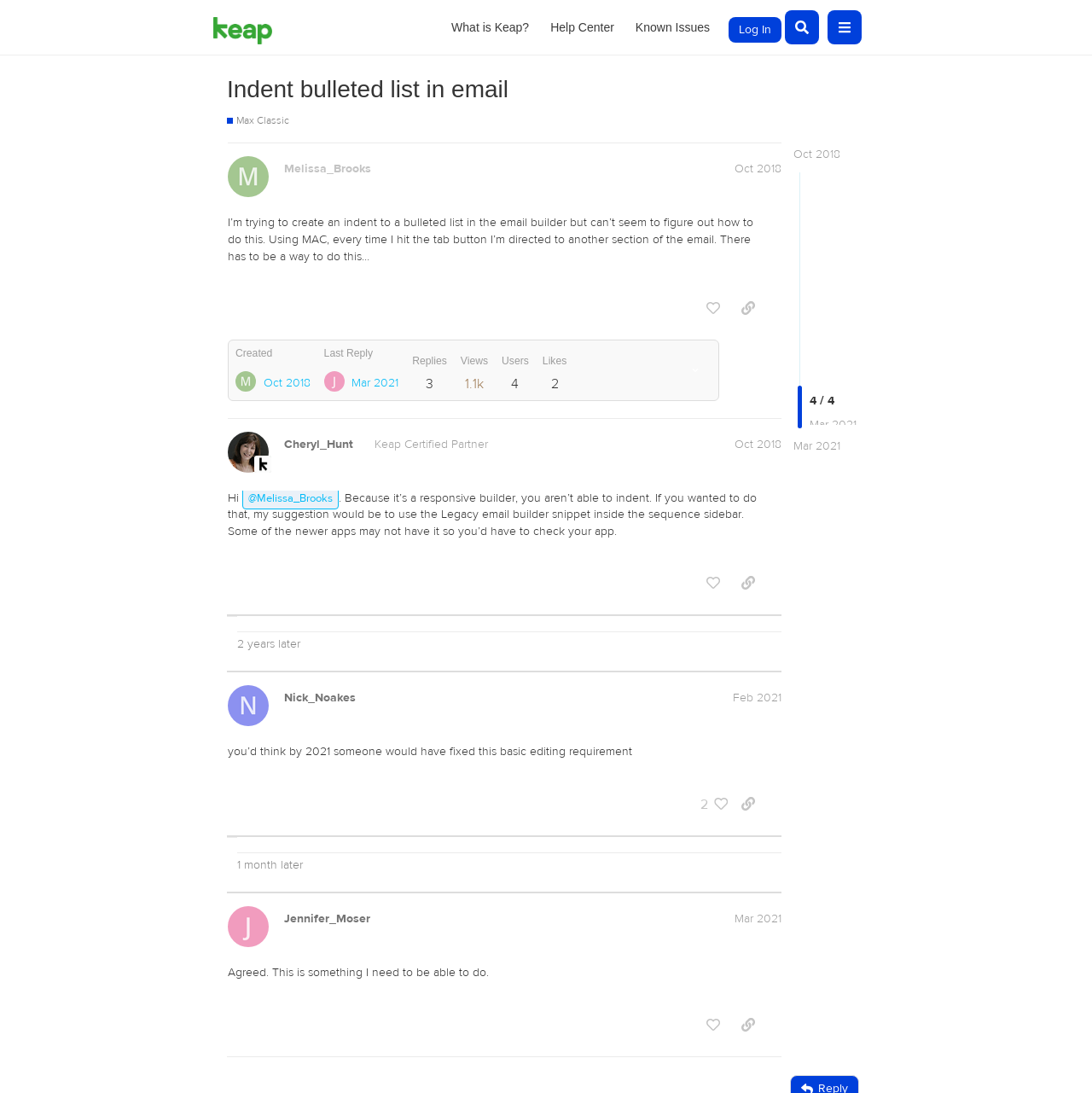Identify the bounding box coordinates of the section that should be clicked to achieve the task described: "Copy a link to a post".

[0.671, 0.269, 0.699, 0.295]